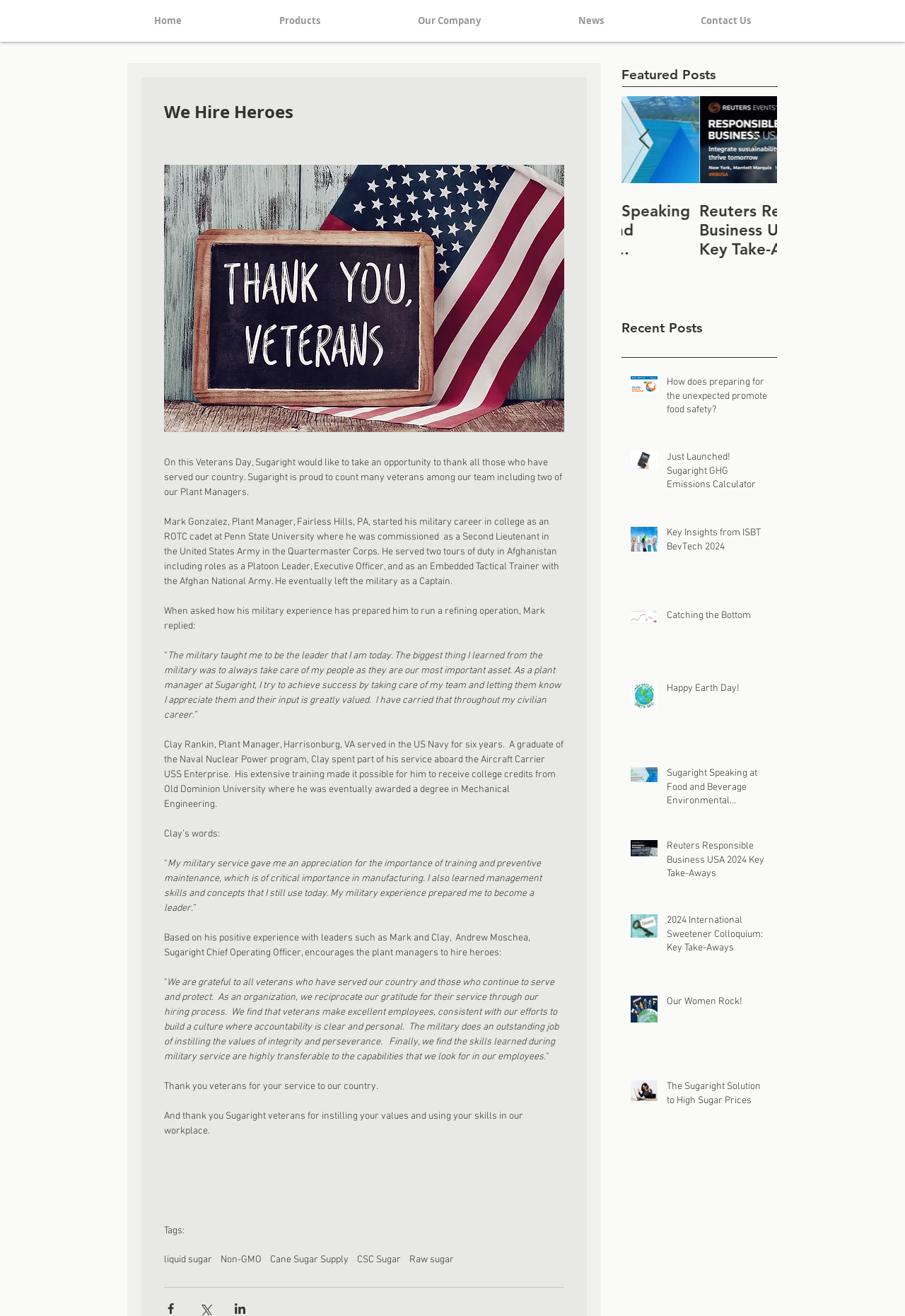Given the element description Happy Earth Day!, specify the bounding box coordinates of the corresponding UI element in the format (top-left x, top-left y, bottom-right x, bottom-right y). All values must be between 0 and 1.

[0.737, 0.518, 0.849, 0.533]